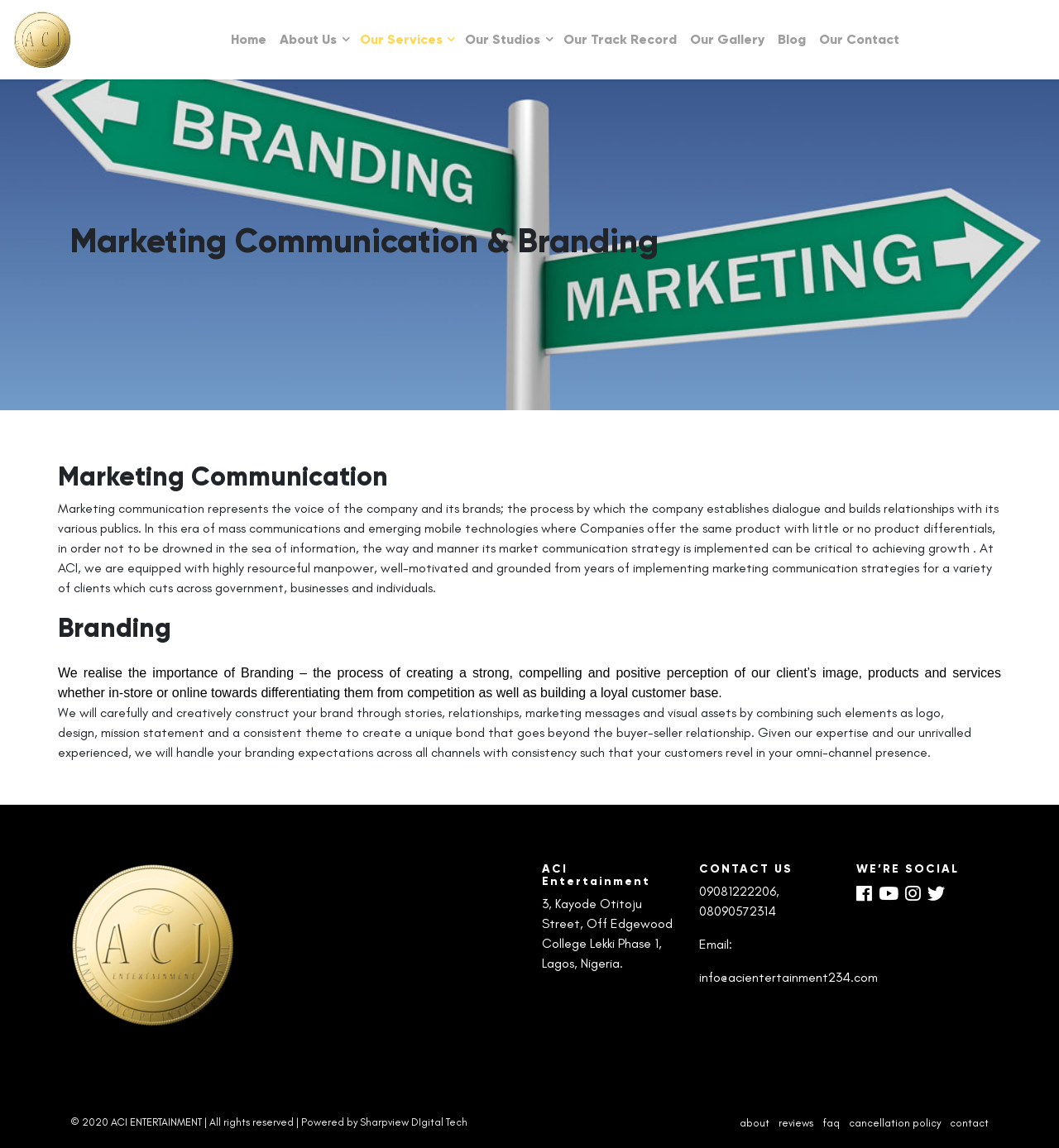Identify the bounding box coordinates of the element to click to follow this instruction: 'Click on Home'. Ensure the coordinates are four float values between 0 and 1, provided as [left, top, right, bottom].

[0.212, 0.022, 0.258, 0.048]